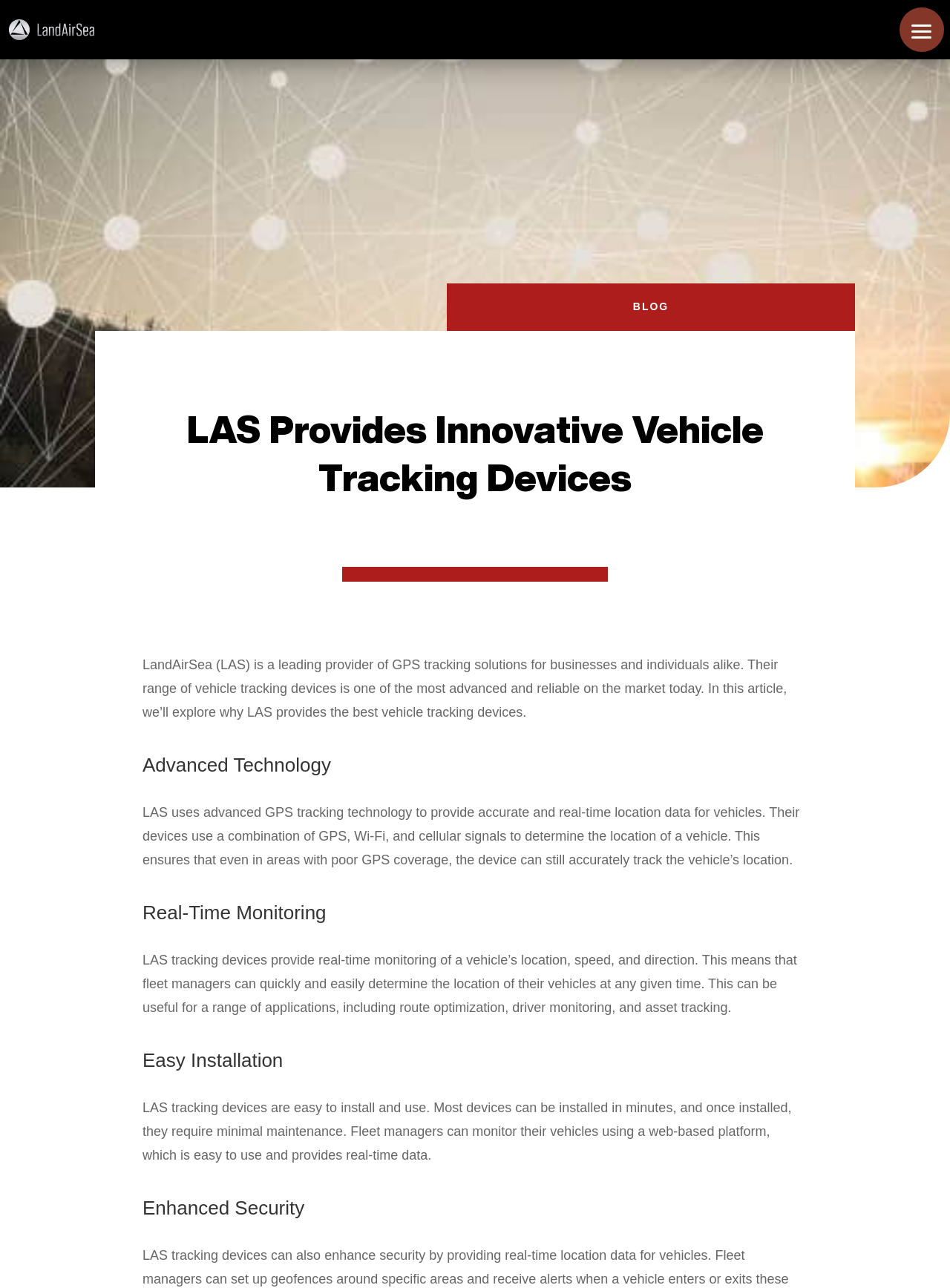Extract the main title from the webpage and generate its text.

LAS Provides Innovative Vehicle Tracking Devices